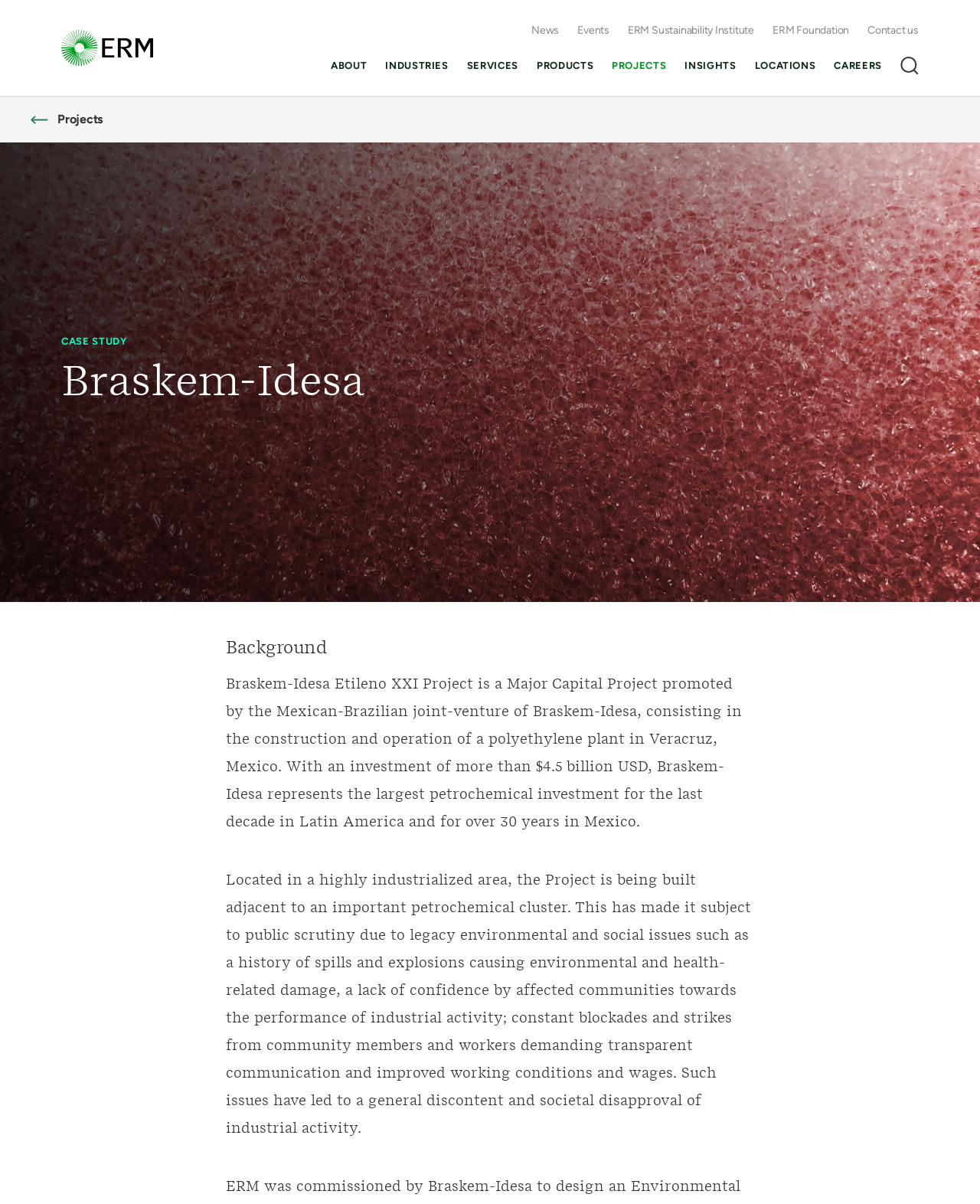Find the bounding box coordinates of the clickable element required to execute the following instruction: "Click on the 'Contact' link". Provide the coordinates as four float numbers between 0 and 1, i.e., [left, top, right, bottom].

None